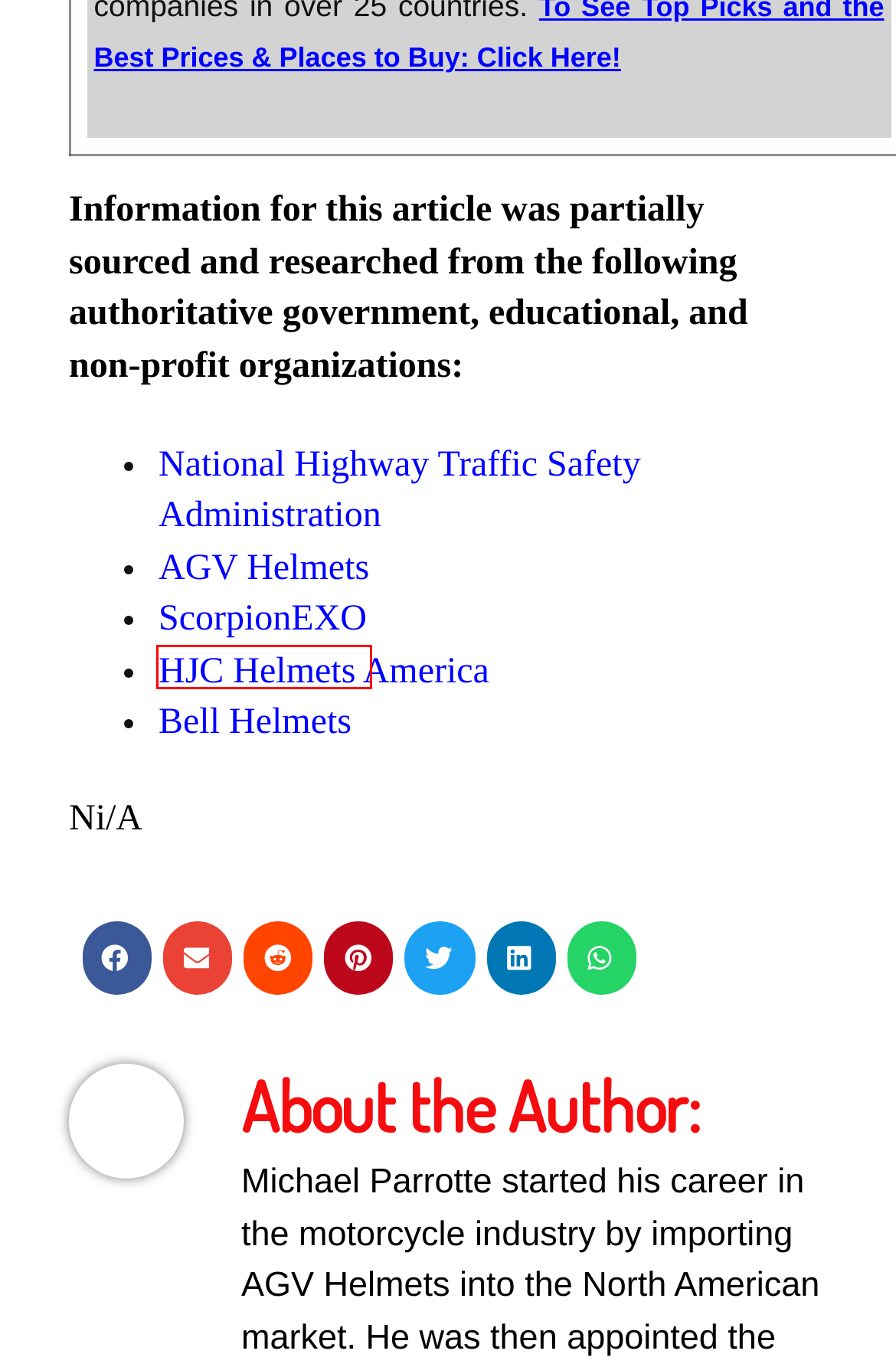Examine the webpage screenshot and identify the UI element enclosed in the red bounding box. Pick the webpage description that most accurately matches the new webpage after clicking the selected element. Here are the candidates:
A. AGV SPORT
B. F70
 – HJC HELMETS US
C. Is Mount Bromo Worth It? A Mount Bromo Motorcycle Guide - AGVSPORT
D. Race Star DLX Flex | Bell Helmets
E. Pista GP RR
F. Recommended Gear: My Tried & Tested Picks
G. Best Retro Motorcycle Helmets Under $400 - AGVSPORT
H. AGV SPORT - AGVSPORT - Motorcycle Blog & Apparel

E